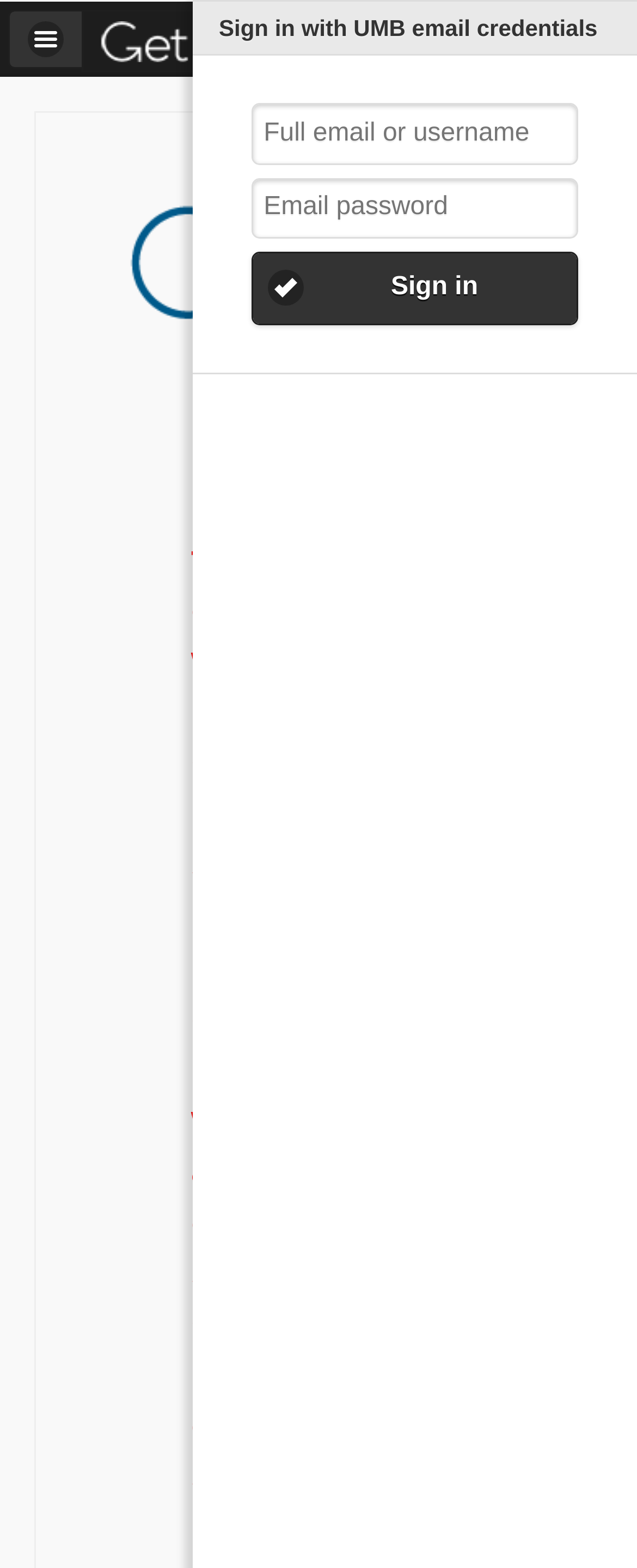Offer a meticulous description of the webpage's structure and content.

The webpage is about a Technology Loaner system, specifically for users to logon and initiate the return of loaned devices. At the top, there is a heading with the title "Technology Loaner, User Logon". Below this heading, there are five buttons aligned horizontally, labeled "Menu", an empty button, "FAQ / Info", "Sign In Here", and "Configure". 

To the right of these buttons, there is a "get-it" logo image. Below the logo, there is a lengthy heading that explains the purpose of the webpage, which is to facilitate the return of loaned laptop/desktop computers that were provided during the COVID lockdown period. 

Further down, there is another heading that instructs users to sign in with their UMB email credentials. Below this, there are two textboxes, one for entering a full email or username and another for entering an email password. A "Sign in" button is located below these textboxes.